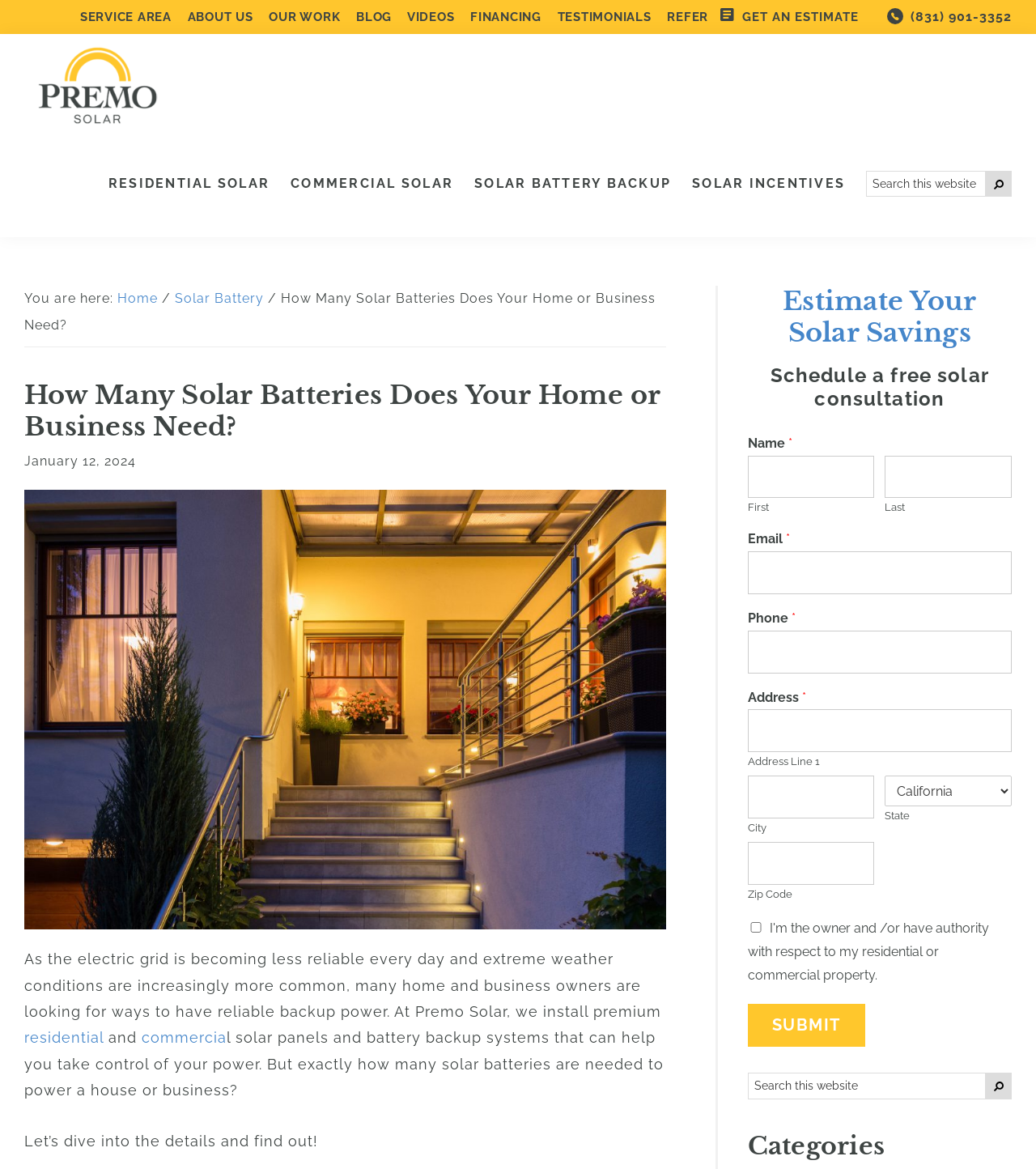Please determine the bounding box coordinates for the element that should be clicked to follow these instructions: "Submit your information".

[0.722, 0.859, 0.835, 0.895]